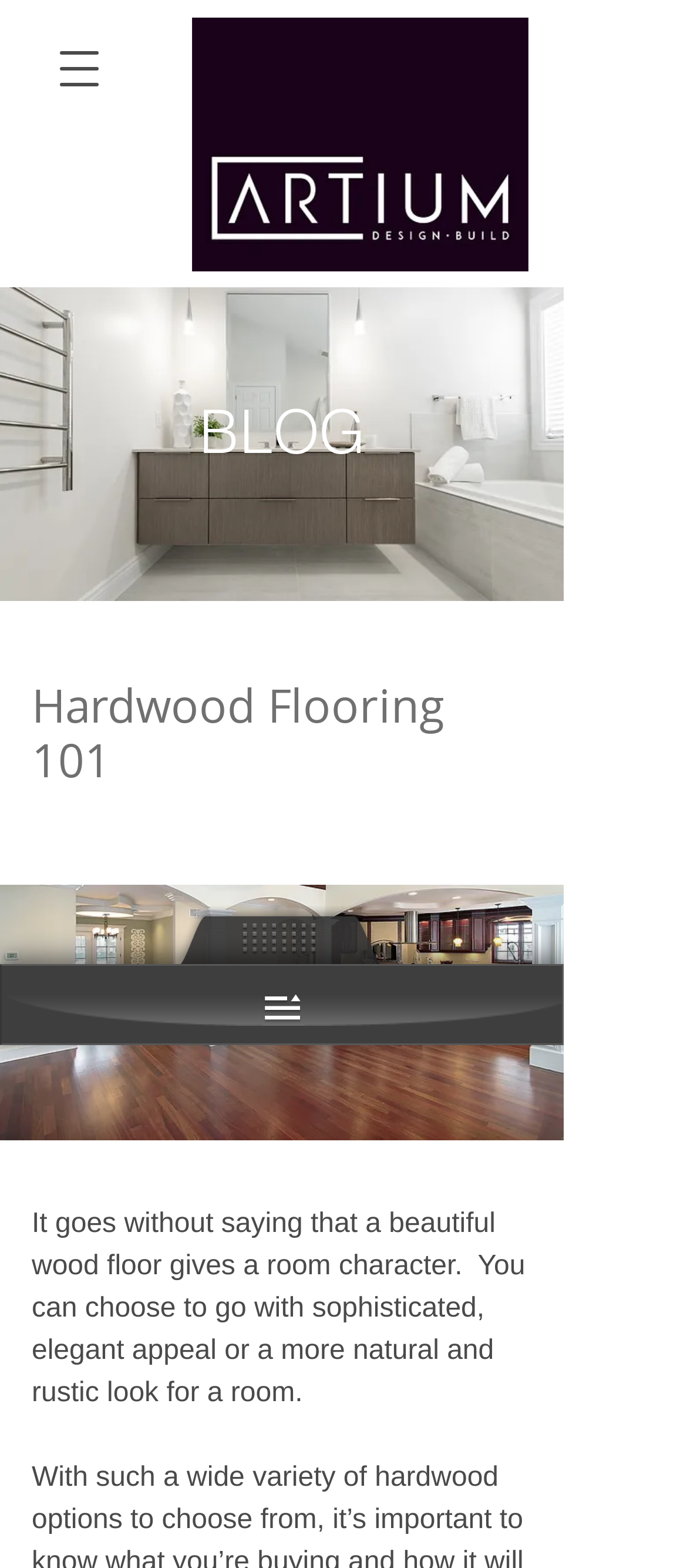What is the topic of the blog post?
From the screenshot, supply a one-word or short-phrase answer.

Hardwood Flooring 101